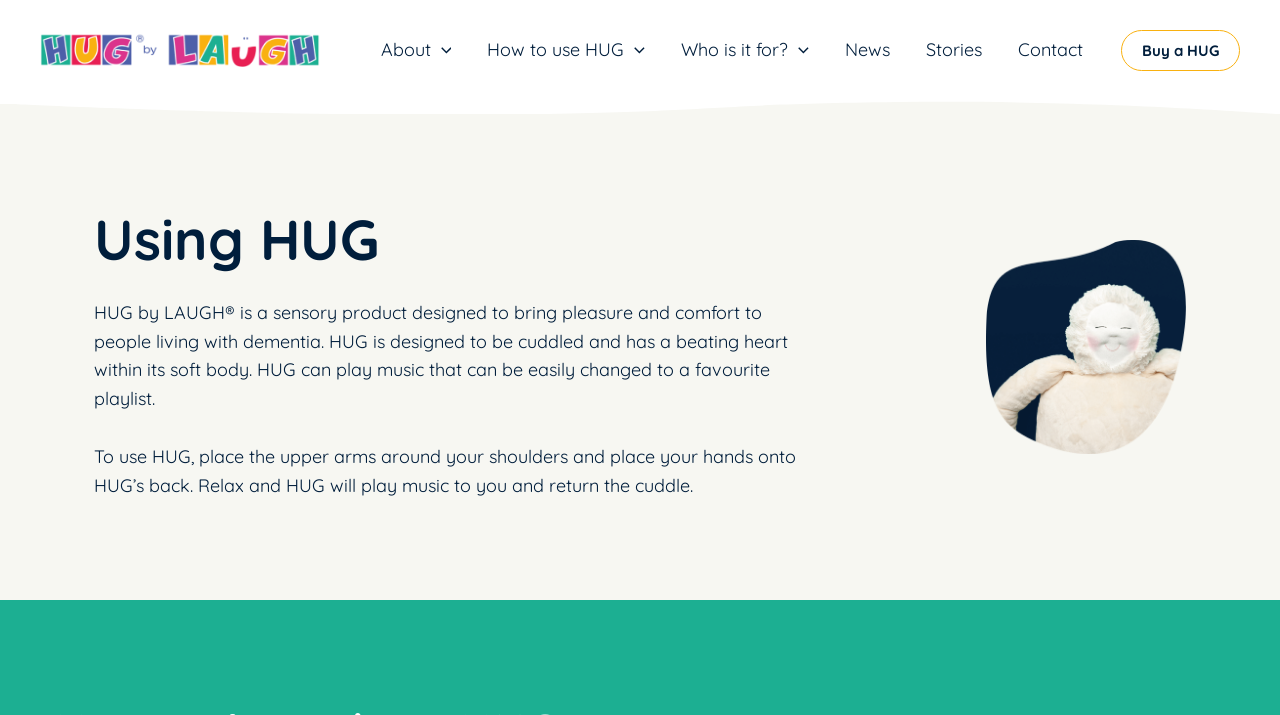Answer the question below with a single word or a brief phrase: 
What is HUG designed for?

to bring pleasure and comfort